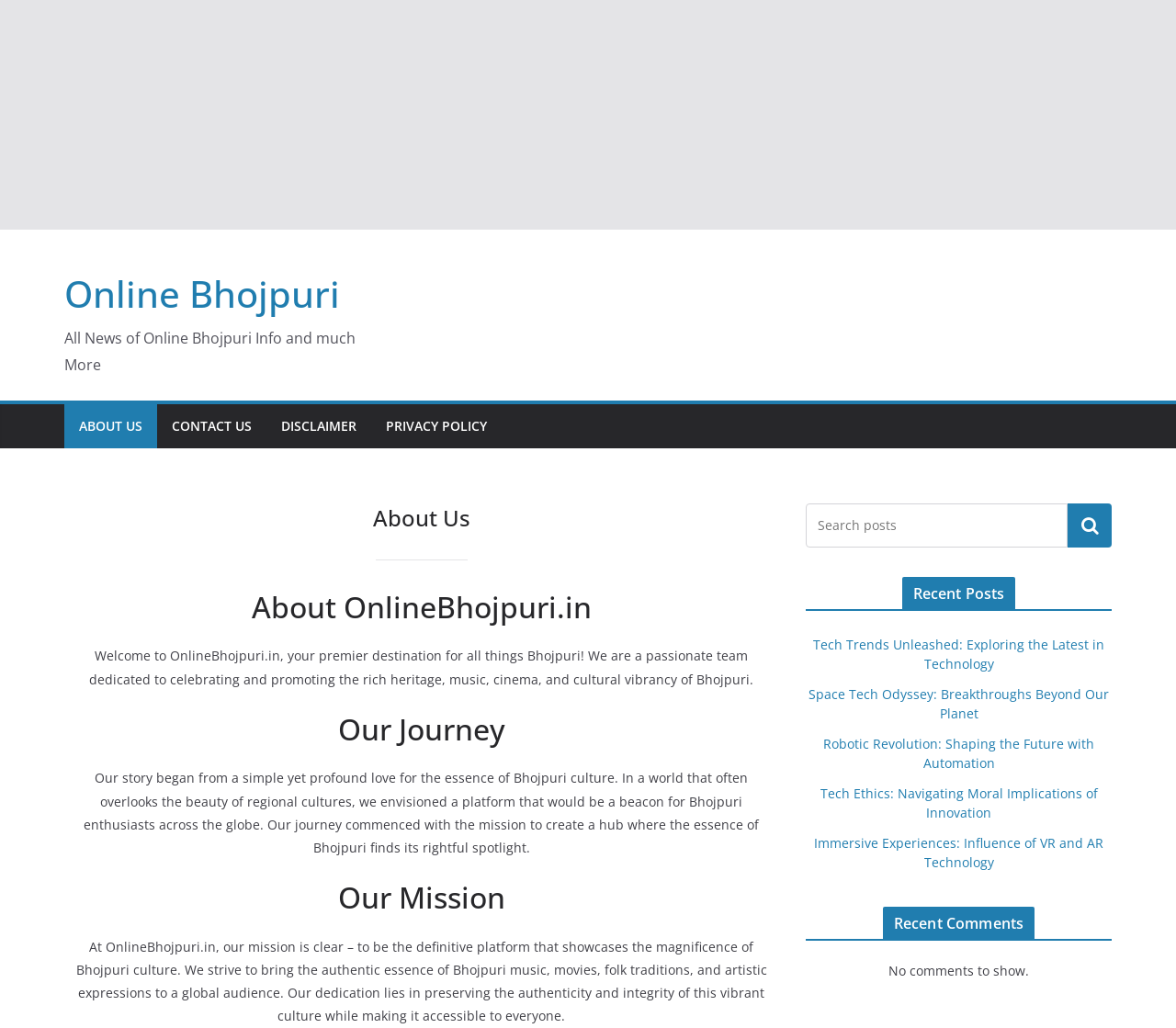Using the provided description: "parent_node: Search name="s" placeholder="Search posts"", find the bounding box coordinates of the corresponding UI element. The output should be four float numbers between 0 and 1, in the format [left, top, right, bottom].

[0.685, 0.489, 0.908, 0.533]